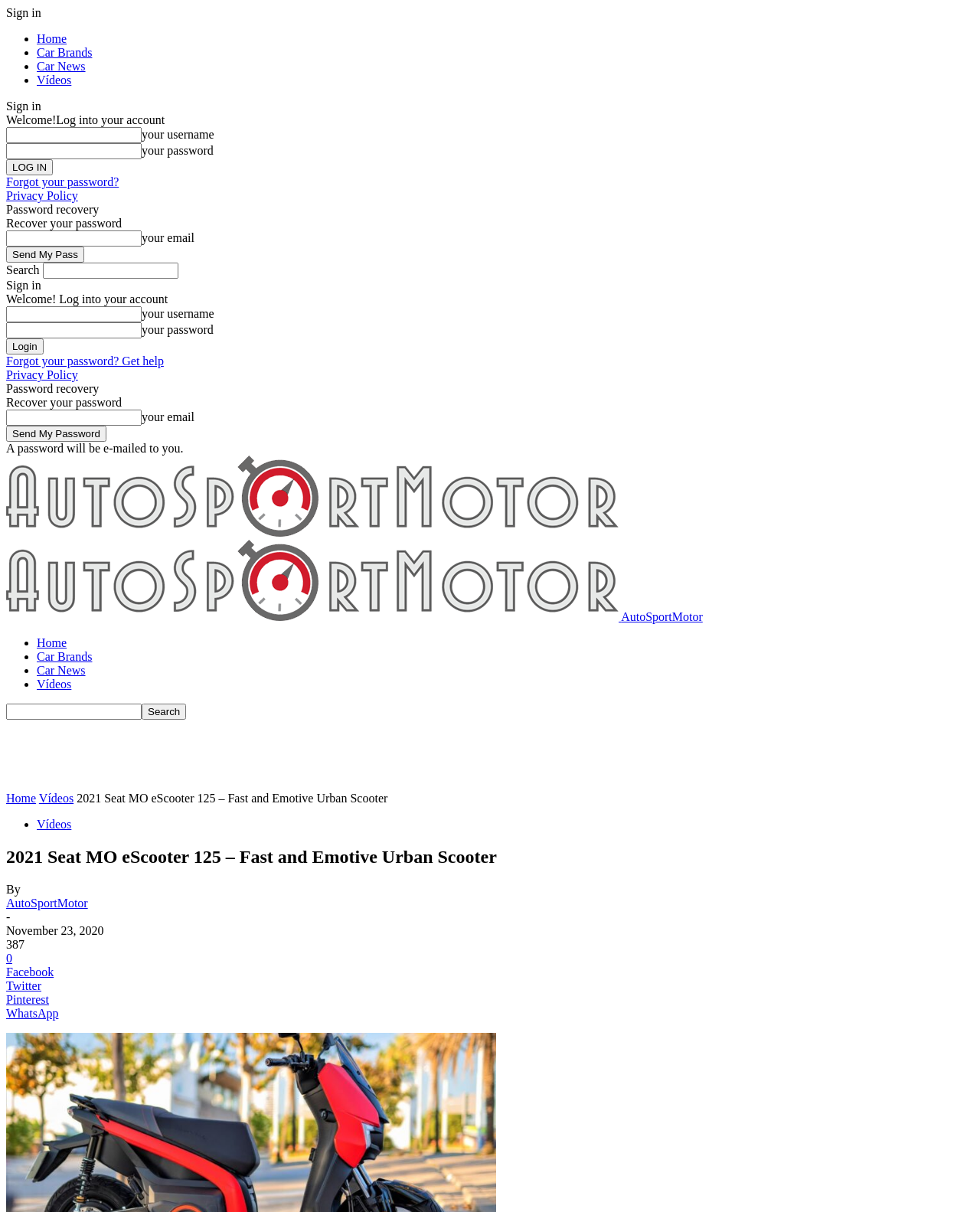How many navigation links are there?
Kindly offer a comprehensive and detailed response to the question.

I counted the number of navigation links by looking for links with familiar navigation labels, such as 'Home', 'Car Brands', 'Car News', 'Vídeos', and found five instances of them.